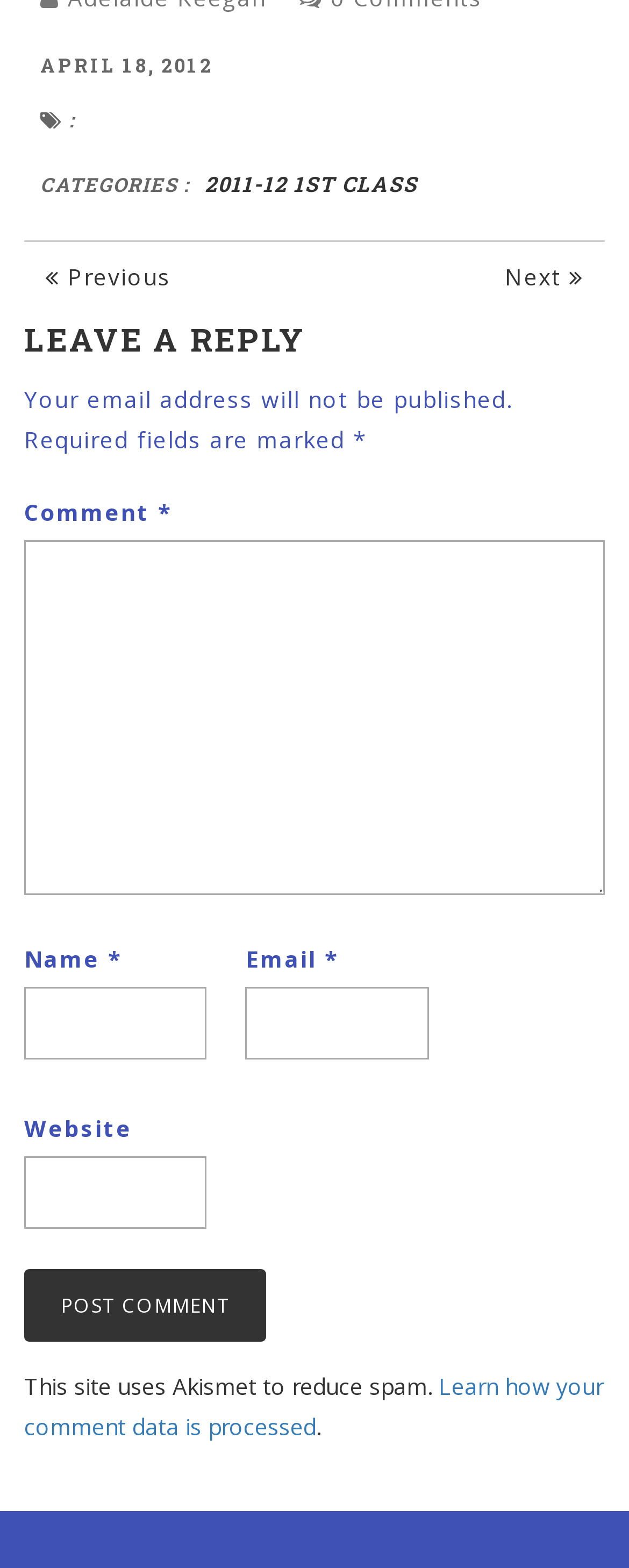Please locate the UI element described by "name="submit" value="Post Comment"" and provide its bounding box coordinates.

[0.038, 0.809, 0.423, 0.856]